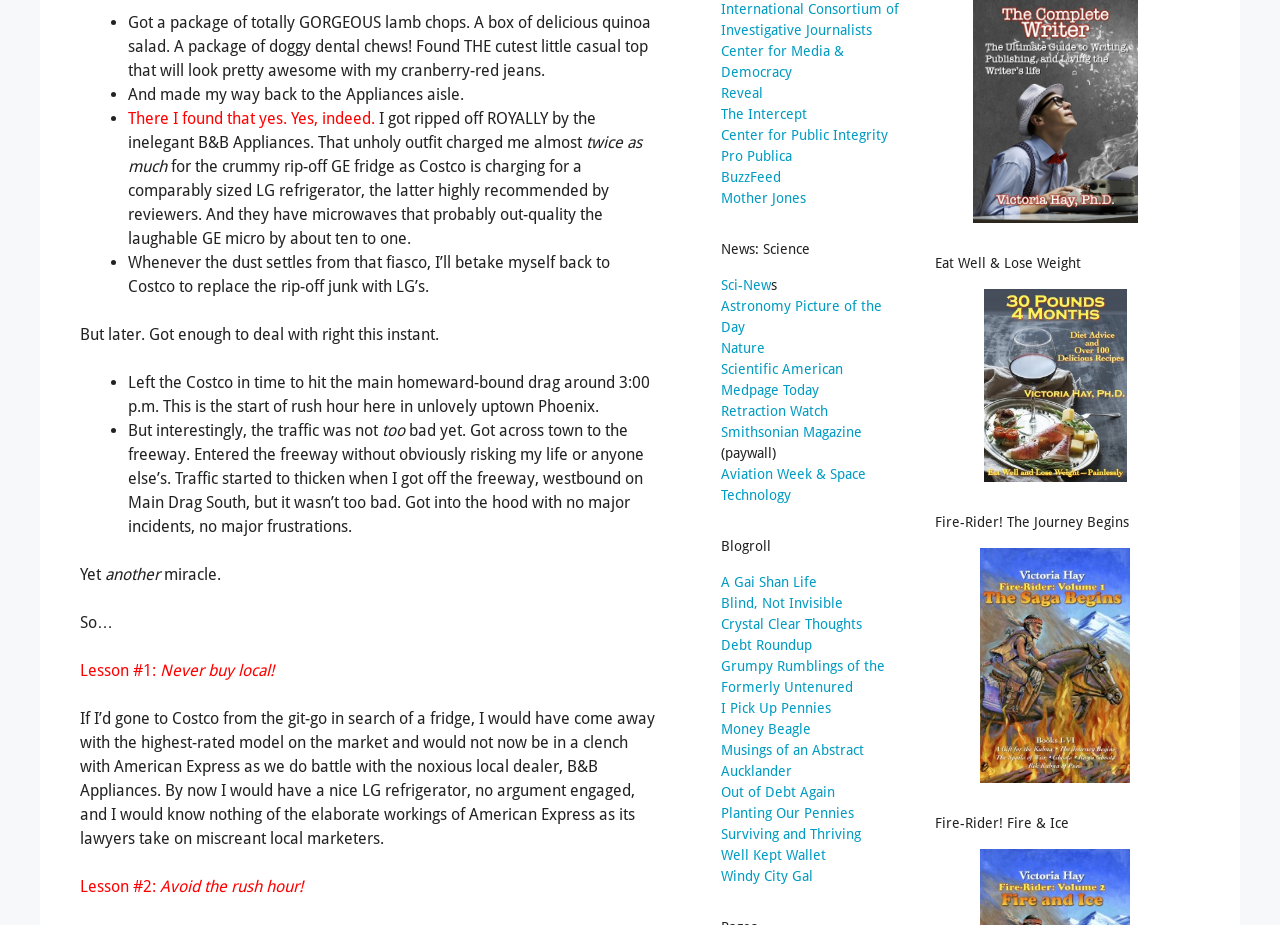Please specify the coordinates of the bounding box for the element that should be clicked to carry out this instruction: "Click the link 'Dark Kindle LoRes'". The coordinates must be four float numbers between 0 and 1, formatted as [left, top, right, bottom].

[0.73, 0.312, 0.918, 0.521]